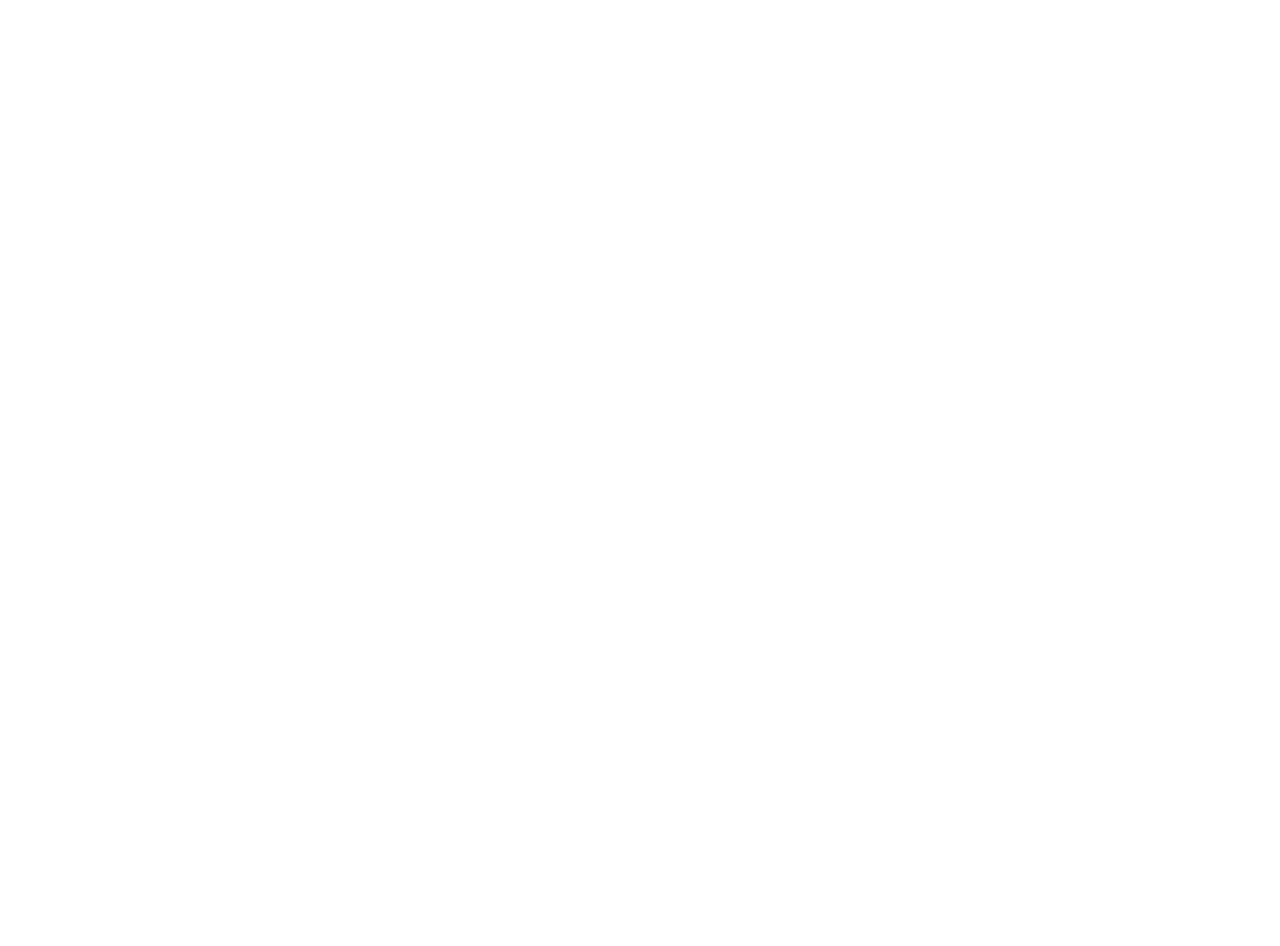Identify the bounding box coordinates for the UI element described as follows: "Contact Us". Ensure the coordinates are four float numbers between 0 and 1, formatted as [left, top, right, bottom].

[0.016, 0.895, 0.08, 0.913]